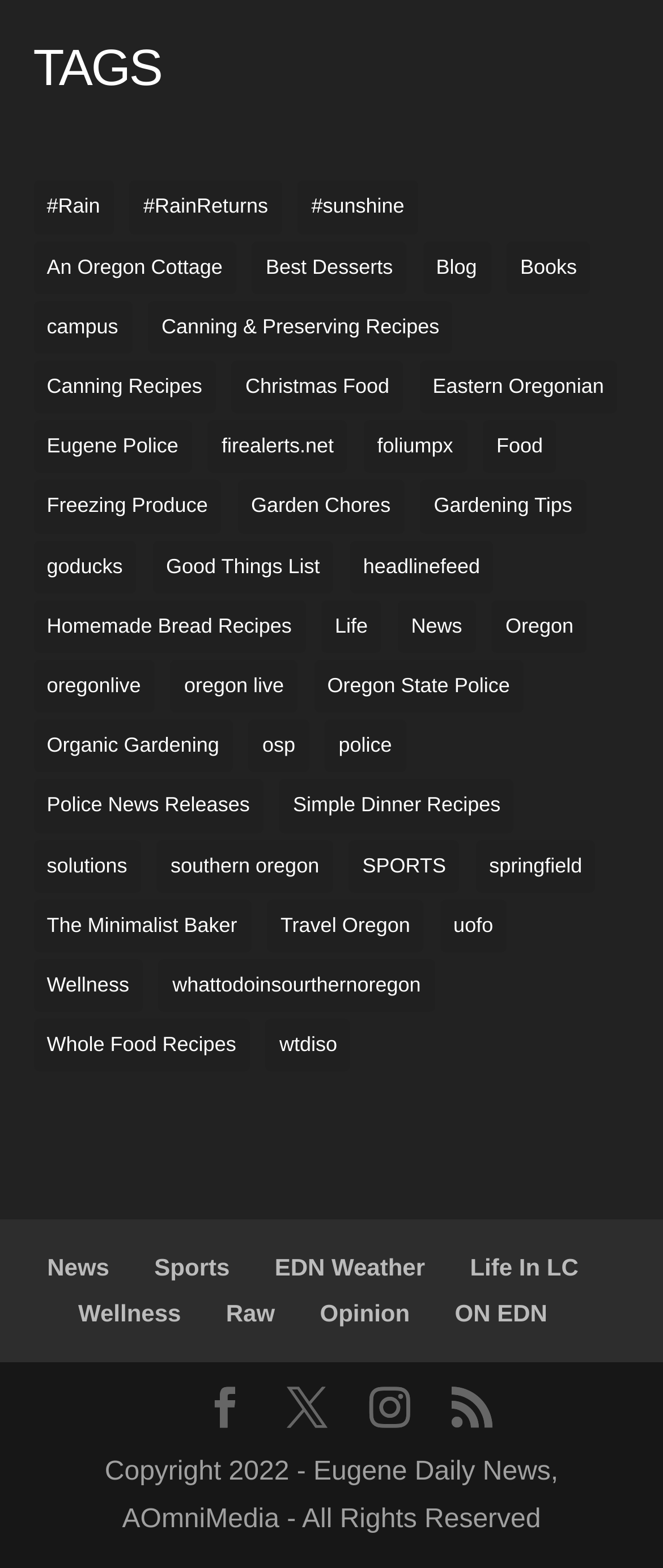Show the bounding box coordinates for the HTML element as described: "Wellness".

[0.118, 0.829, 0.273, 0.846]